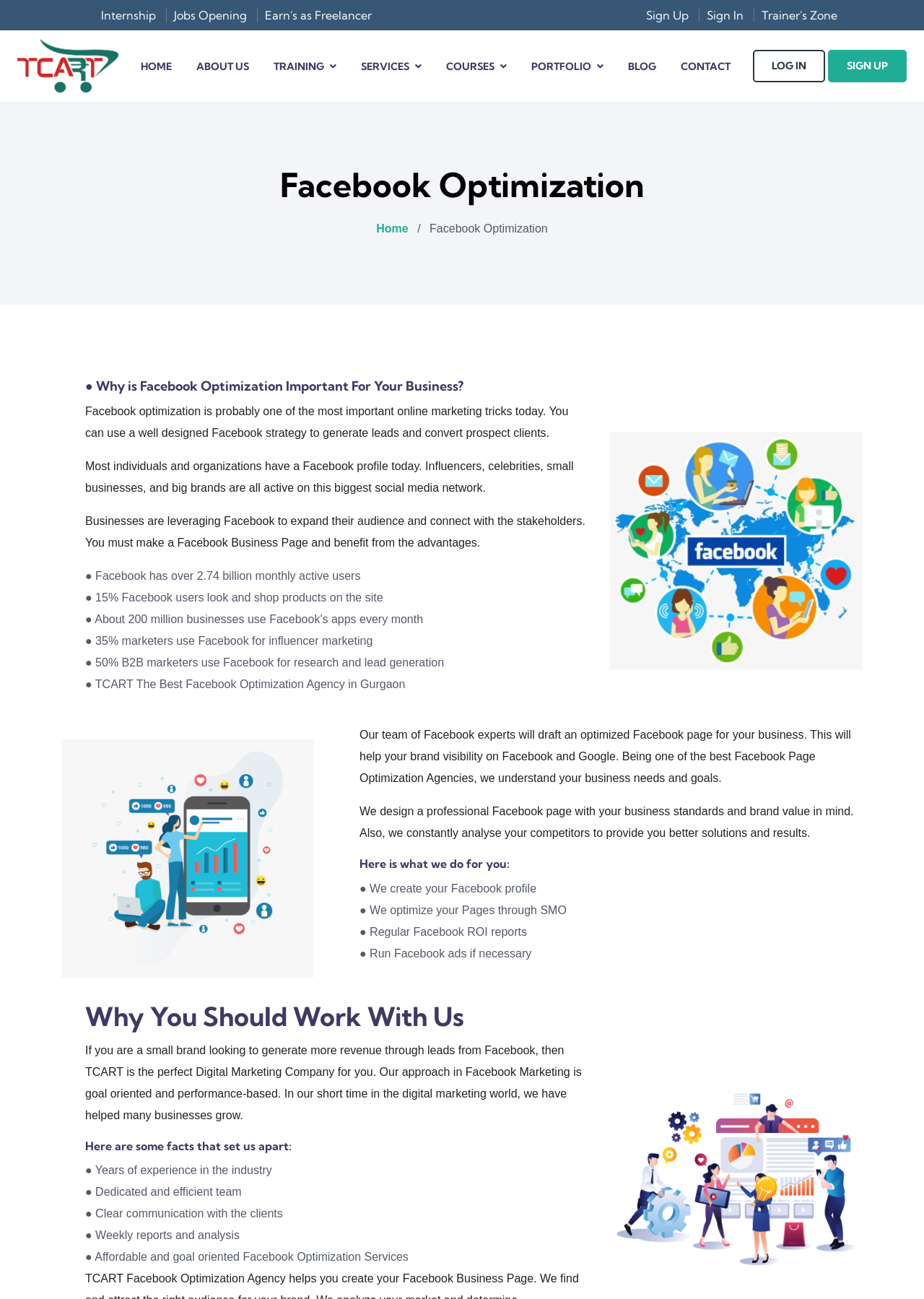Please specify the bounding box coordinates in the format (top-left x, top-left y, bottom-right x, bottom-right y), with all values as floating point numbers between 0 and 1. Identify the bounding box of the UI element described by: Blog

[0.666, 0.031, 0.723, 0.07]